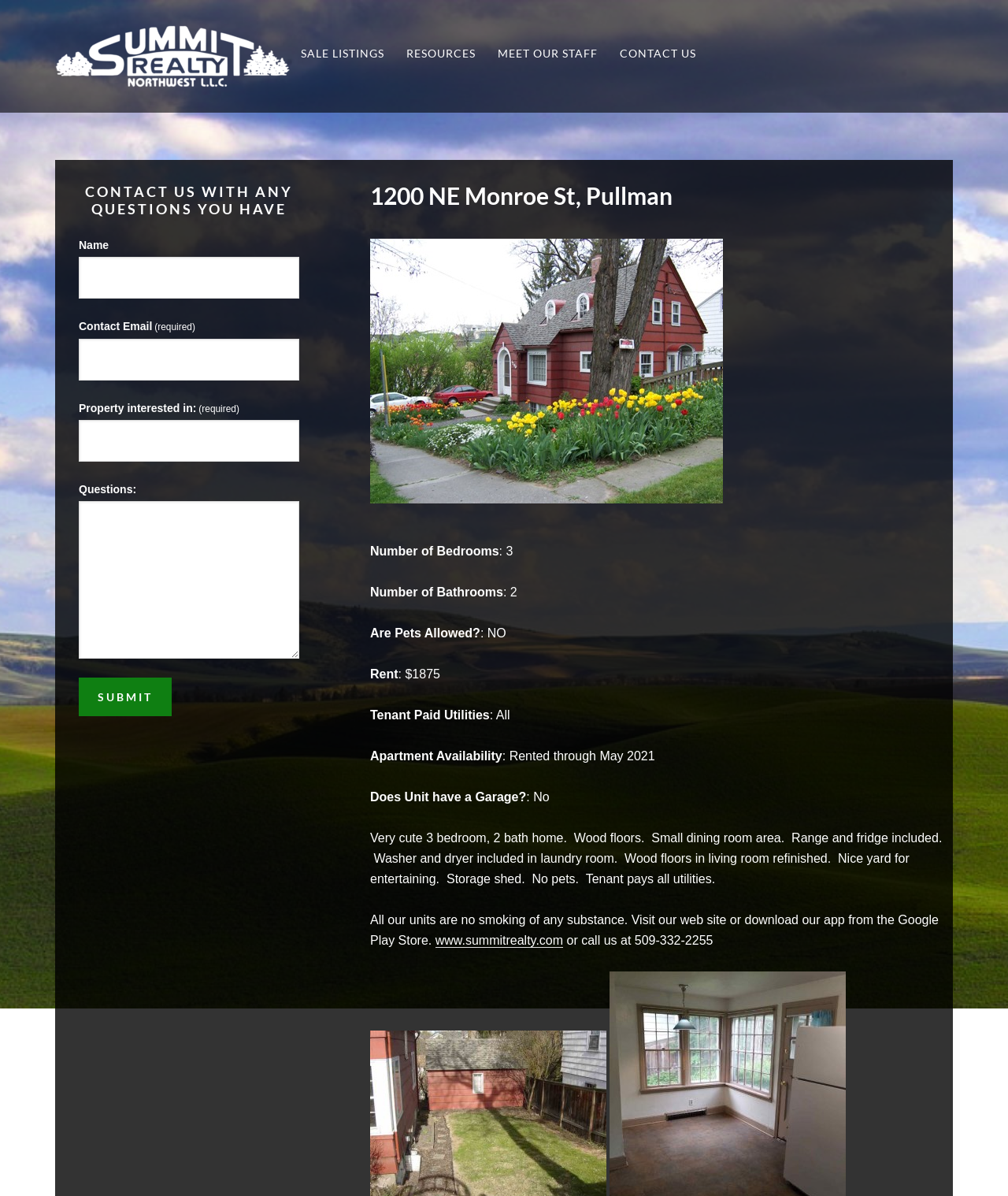Please locate the bounding box coordinates of the element that should be clicked to achieve the given instruction: "Click on the 'SUMMIT REALTY NORTHWEST' link".

[0.055, 0.0, 0.289, 0.094]